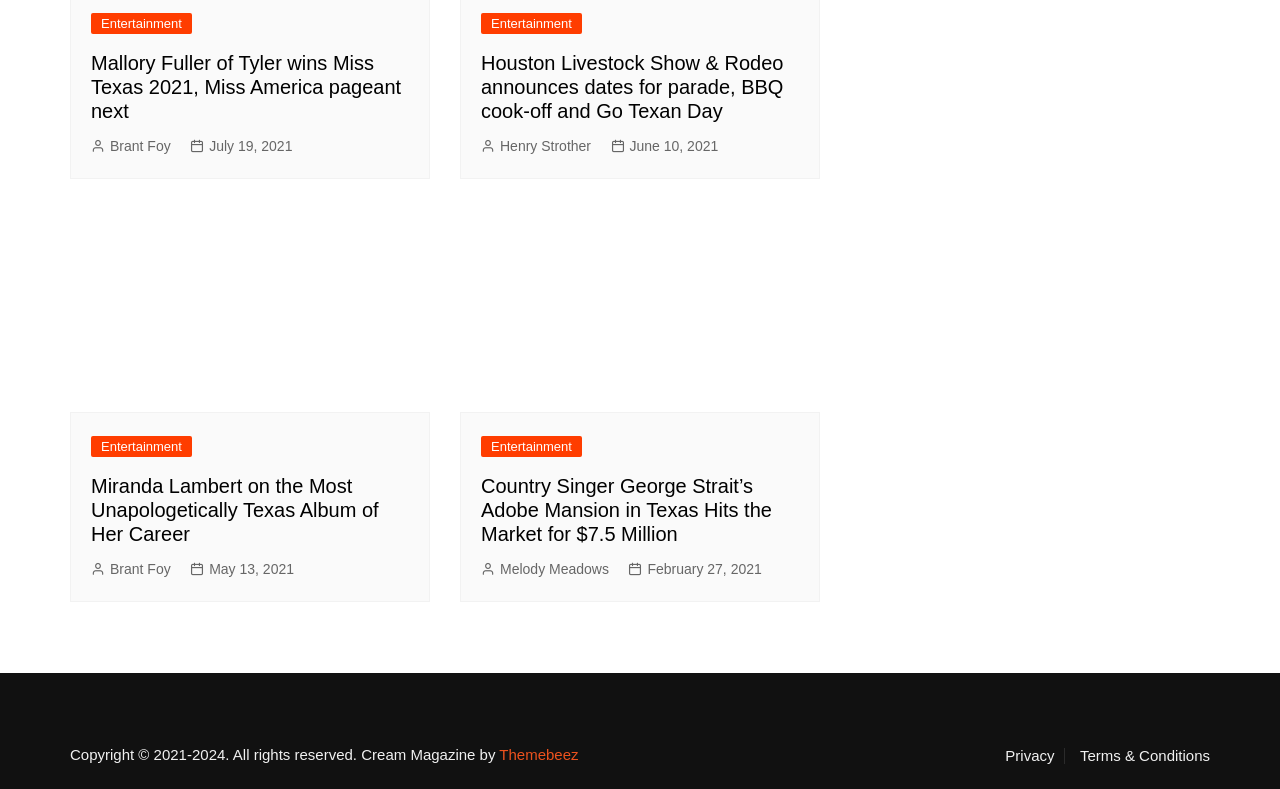Please indicate the bounding box coordinates of the element's region to be clicked to achieve the instruction: "Check the date of Houston Livestock Show & Rodeo announces dates for parade, BBQ cook-off and Go Texan Day". Provide the coordinates as four float numbers between 0 and 1, i.e., [left, top, right, bottom].

[0.492, 0.175, 0.561, 0.195]